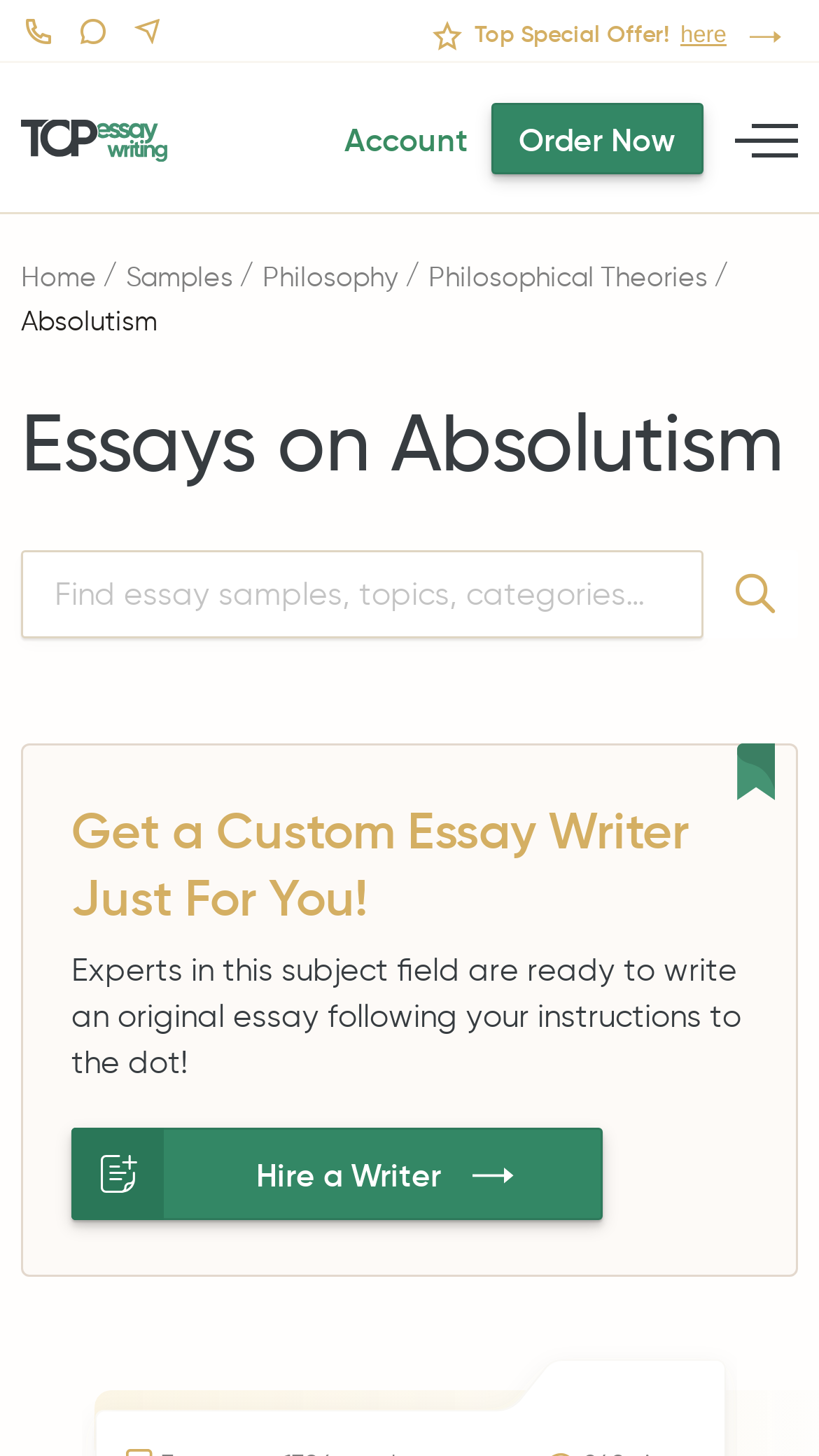Identify the first-level heading on the webpage and generate its text content.

Essays on Absolutism